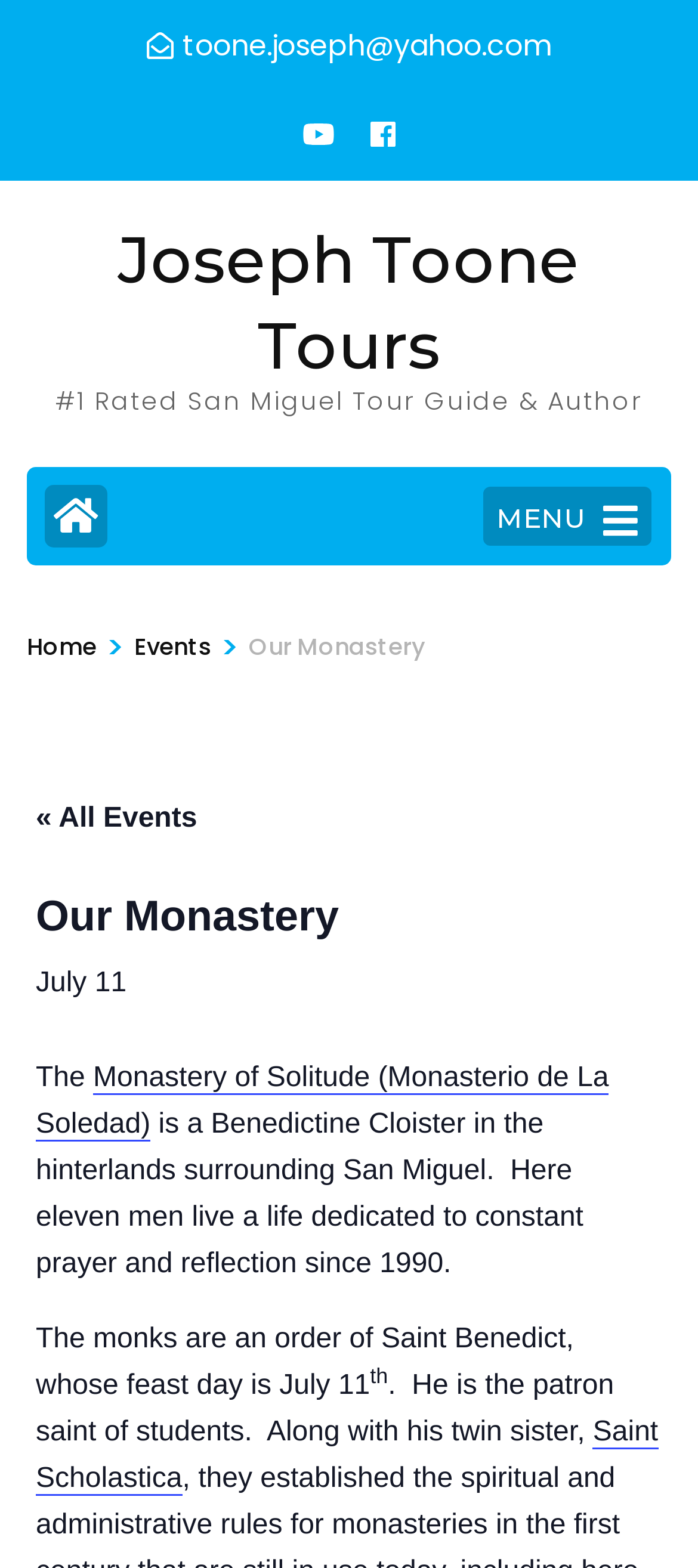Provide the bounding box coordinates of the HTML element described by the text: "Our Monastery".

[0.356, 0.401, 0.61, 0.426]